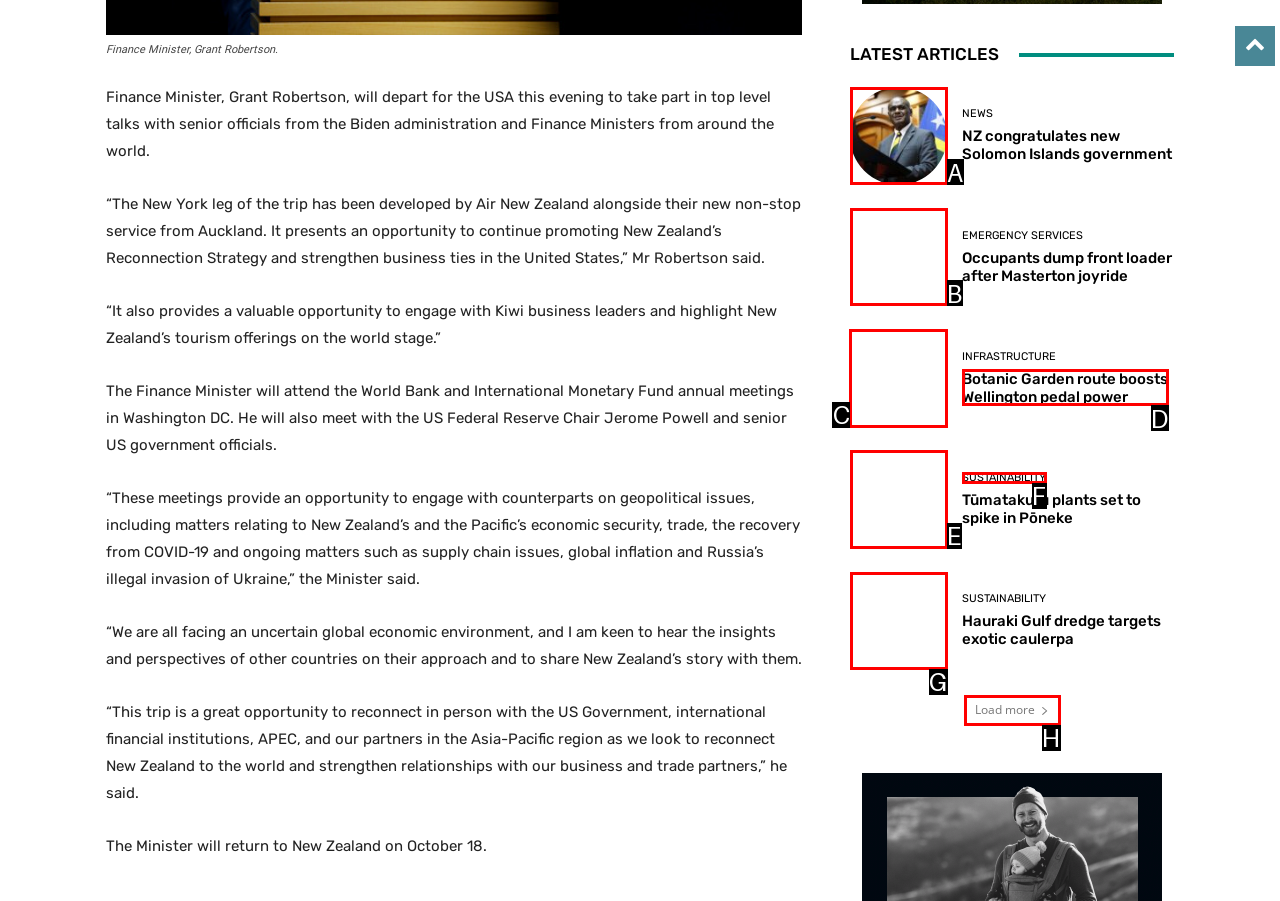Identify the letter of the UI element I need to click to carry out the following instruction: Click on 'Botanic Garden route boosts Wellington pedal power'

C